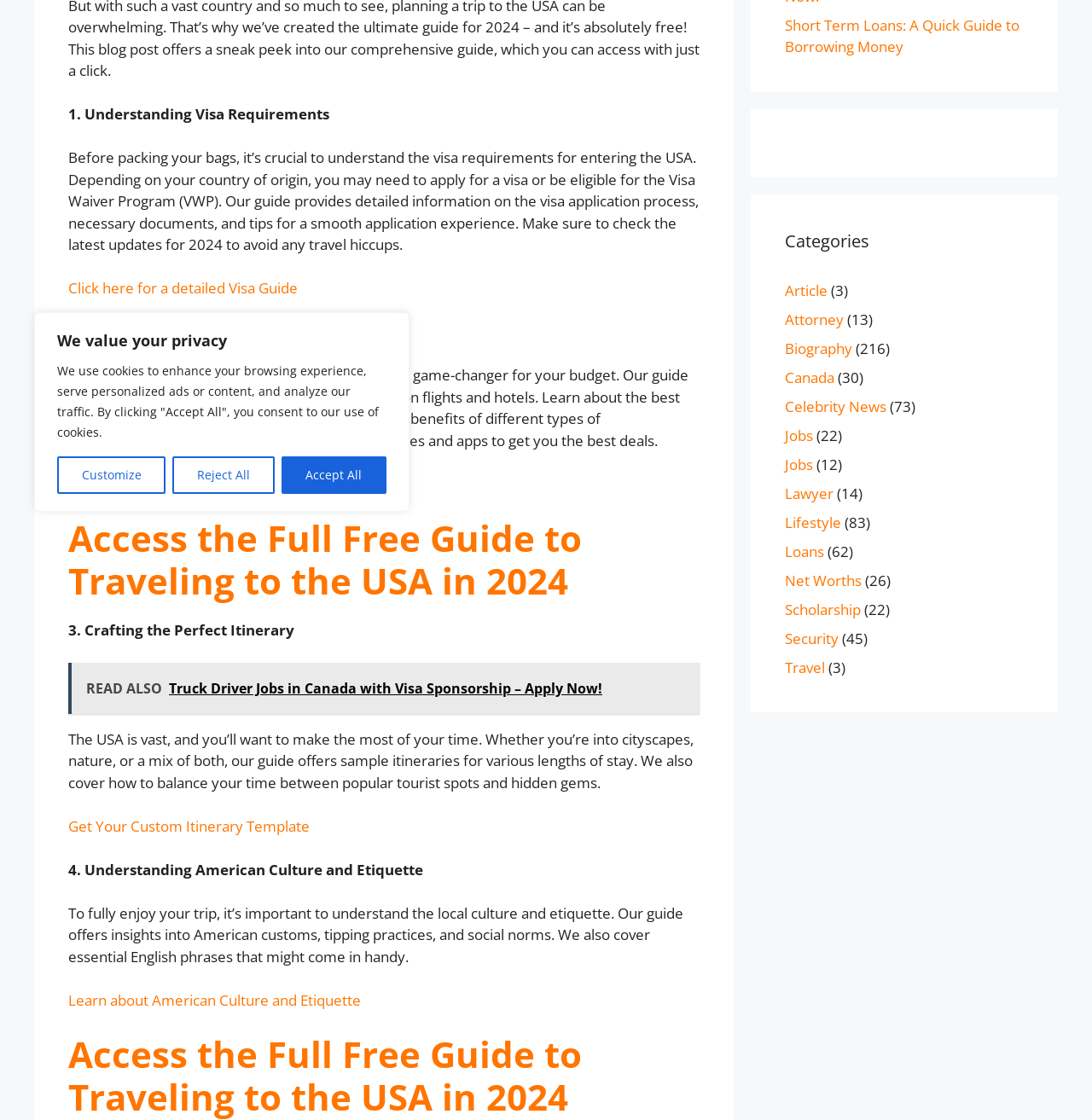Identify the bounding box coordinates for the UI element that matches this description: "Try it for FREE".

None